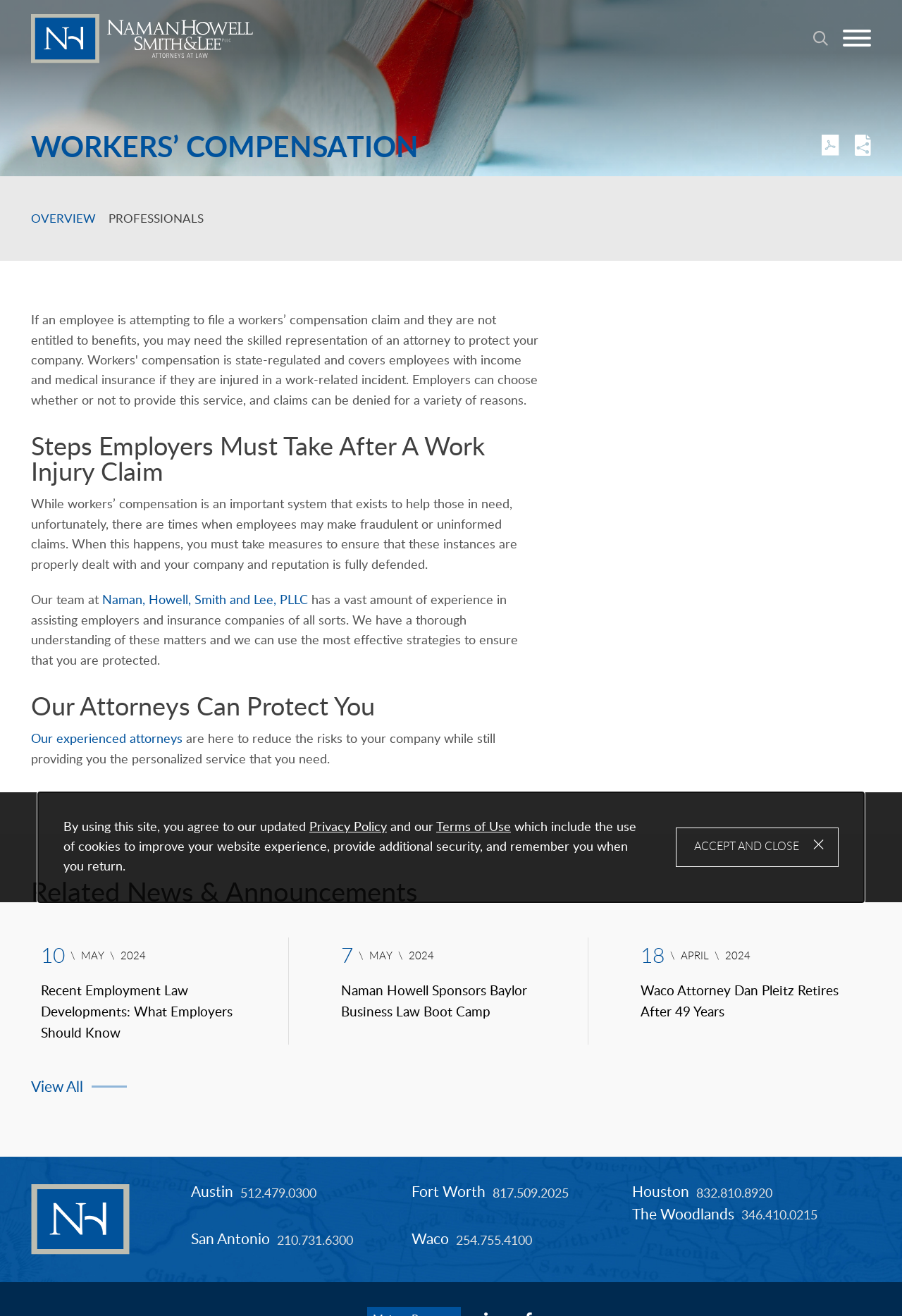Find the coordinates for the bounding box of the element with this description: "Our experienced attorneys".

[0.034, 0.557, 0.202, 0.566]